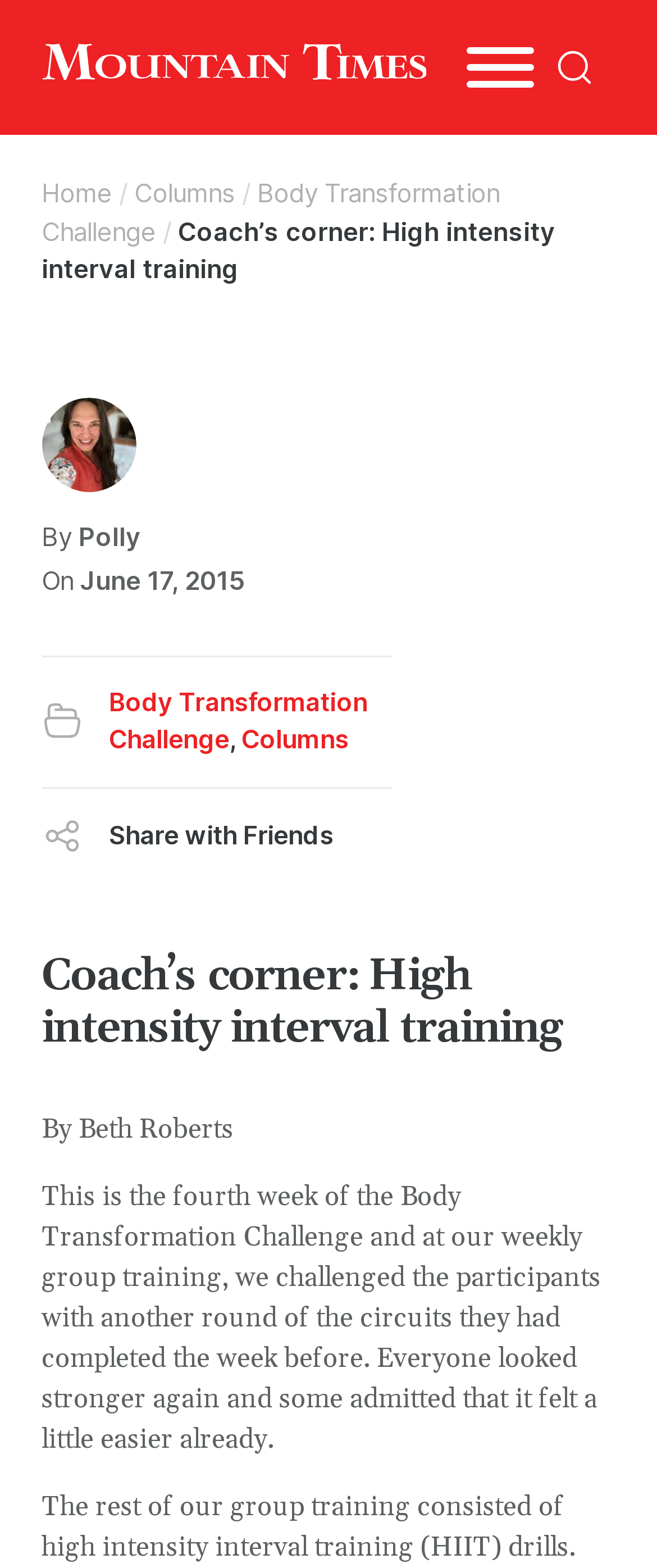Please pinpoint the bounding box coordinates for the region I should click to adhere to this instruction: "Copy link".

[0.127, 0.573, 0.532, 0.633]